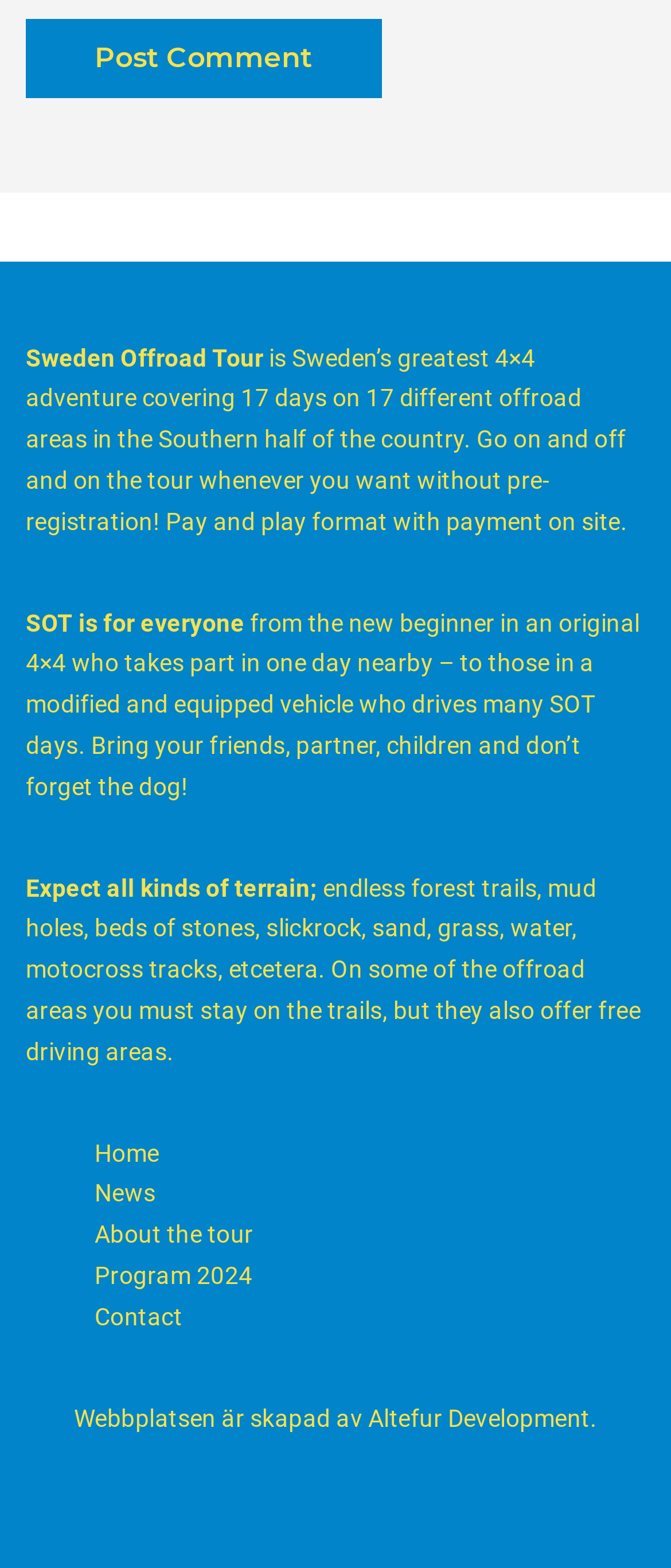What kind of terrain can be expected on the tour?
Please answer using one word or phrase, based on the screenshot.

Various